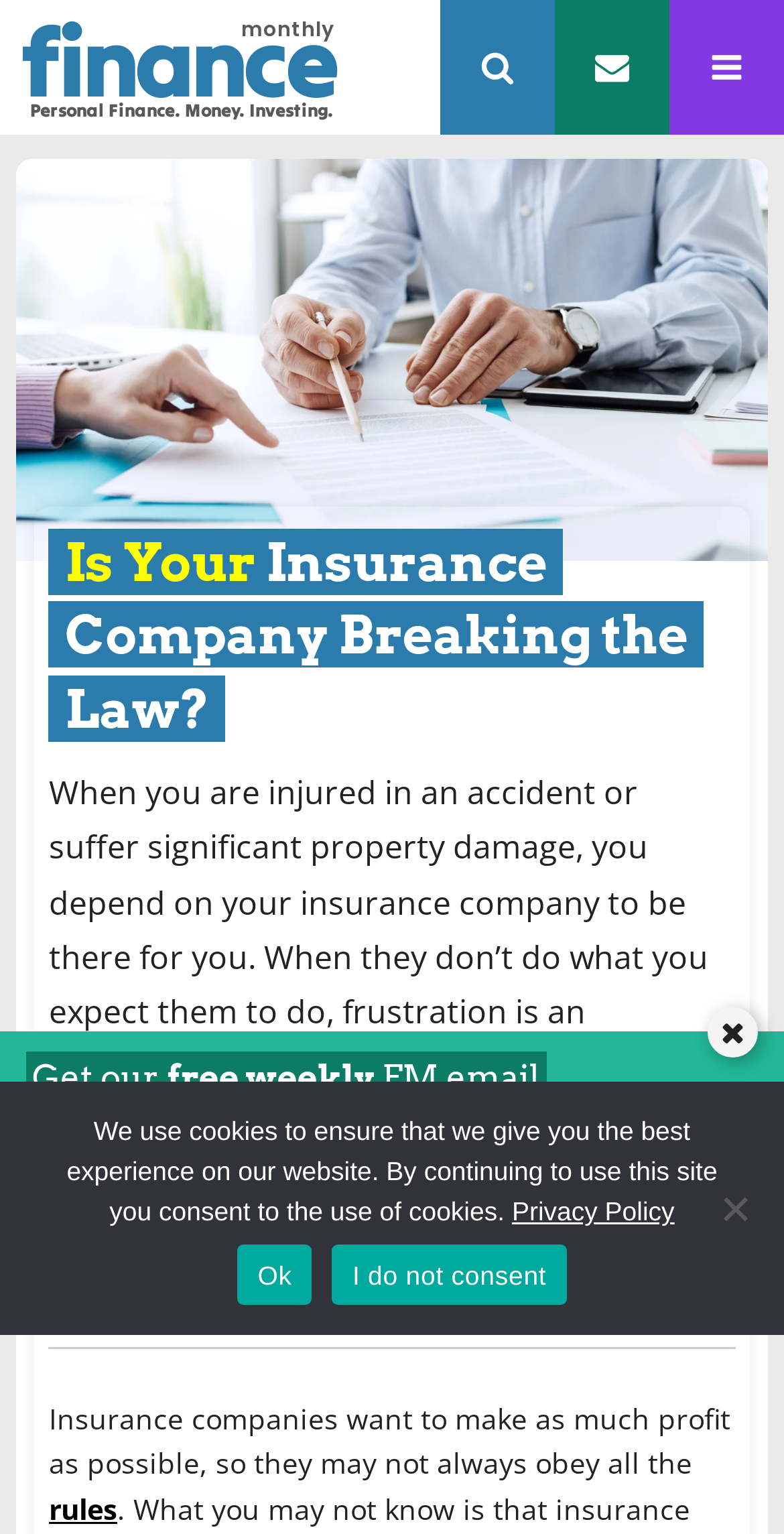Locate the bounding box coordinates of the area that needs to be clicked to fulfill the following instruction: "Click the 'Share on Facebook' link". The coordinates should be in the format of four float numbers between 0 and 1, namely [left, top, right, bottom].

[0.812, 0.815, 0.938, 0.869]